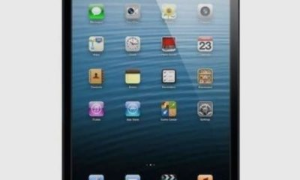Describe the image thoroughly.

The image features an Apple iPad Mini, specifically the model FD528LL/A, equipped with 16GB of storage and Wi-Fi capabilities. The iPad is showcased in a vertical orientation, displaying its home screen filled with various app icons set against a tranquil blue background, reminiscent of water ripples. This sleek tablet is designed for versatility, offering a blend of portability and performance for tasks like browsing, media consumption, and more. The display highlights the intuitive interface typical of Apple's iOS, making it a favorite among users looking for a compact device that does not compromise functionality.